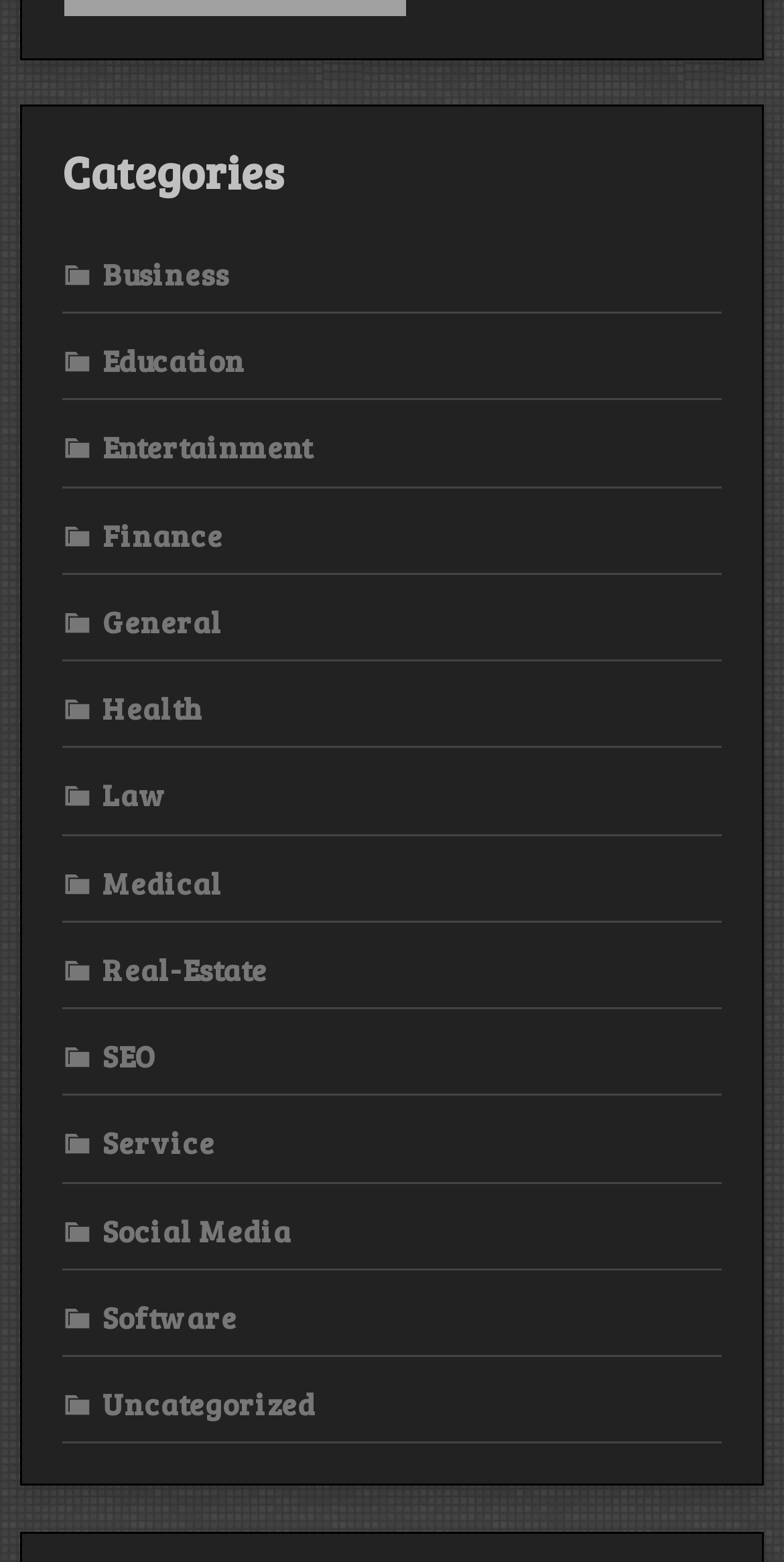Determine the bounding box coordinates of the target area to click to execute the following instruction: "Go to Finance section."

[0.079, 0.329, 0.285, 0.355]